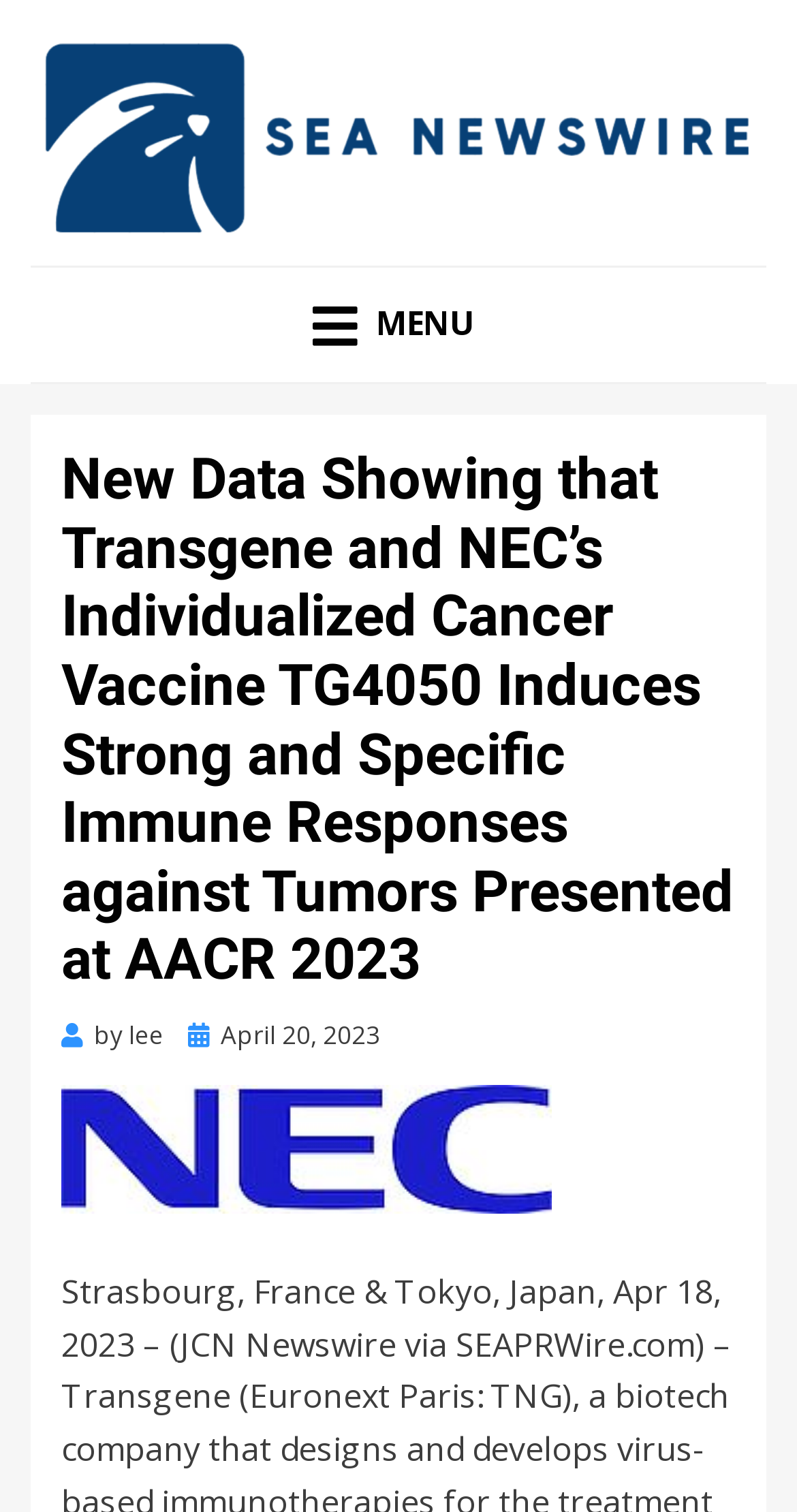Based on the visual content of the image, answer the question thoroughly: What is the shape of the icon next to the 'MENU' link?

I found the answer by looking at the link with the text ' MENU', which has an icon next to it. The icon appears to be a square shape.